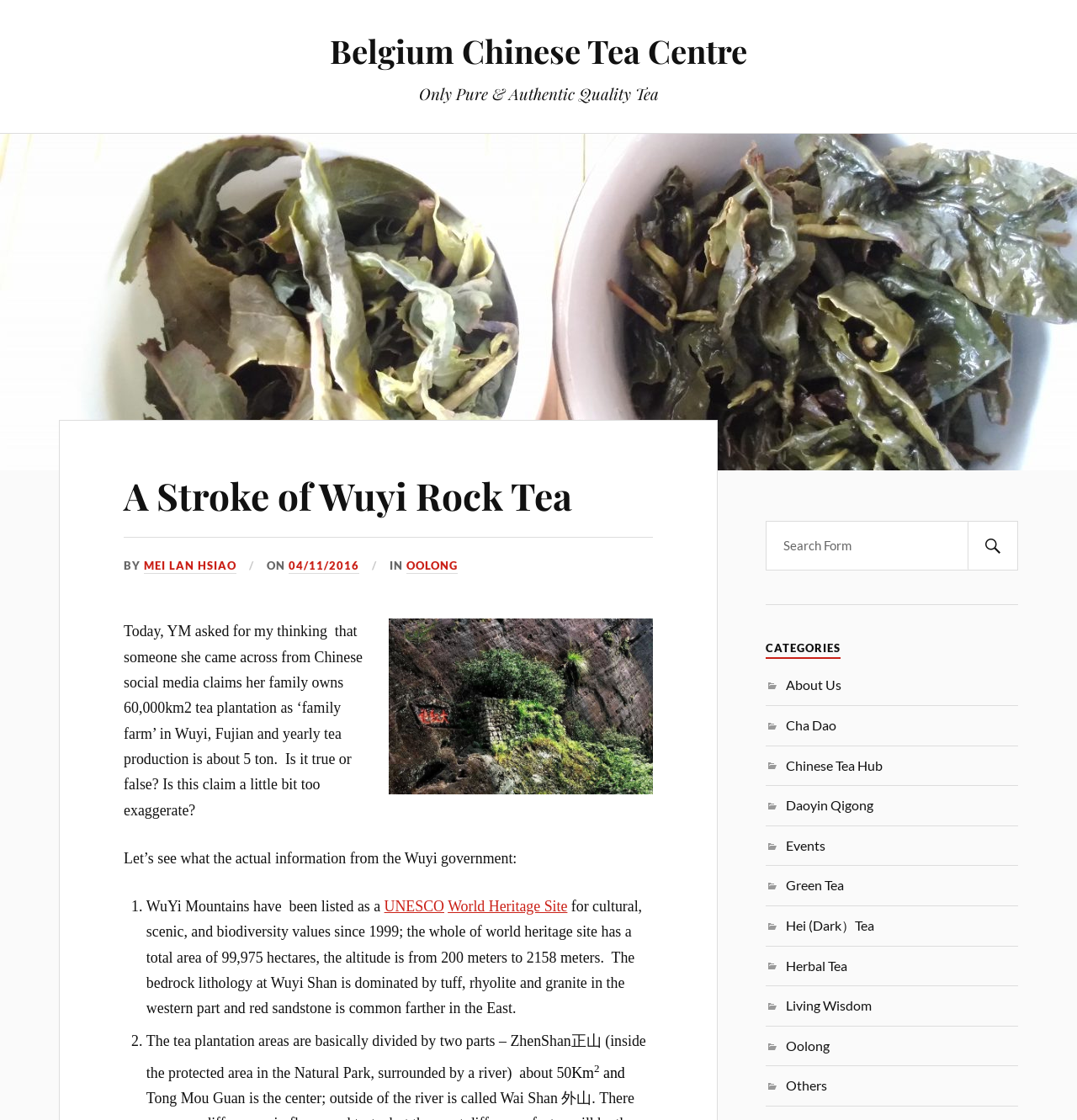Please determine the bounding box coordinates of the area that needs to be clicked to complete this task: 'Click the 'Belgium Chinese Tea Centre' link'. The coordinates must be four float numbers between 0 and 1, formatted as [left, top, right, bottom].

[0.306, 0.026, 0.694, 0.065]